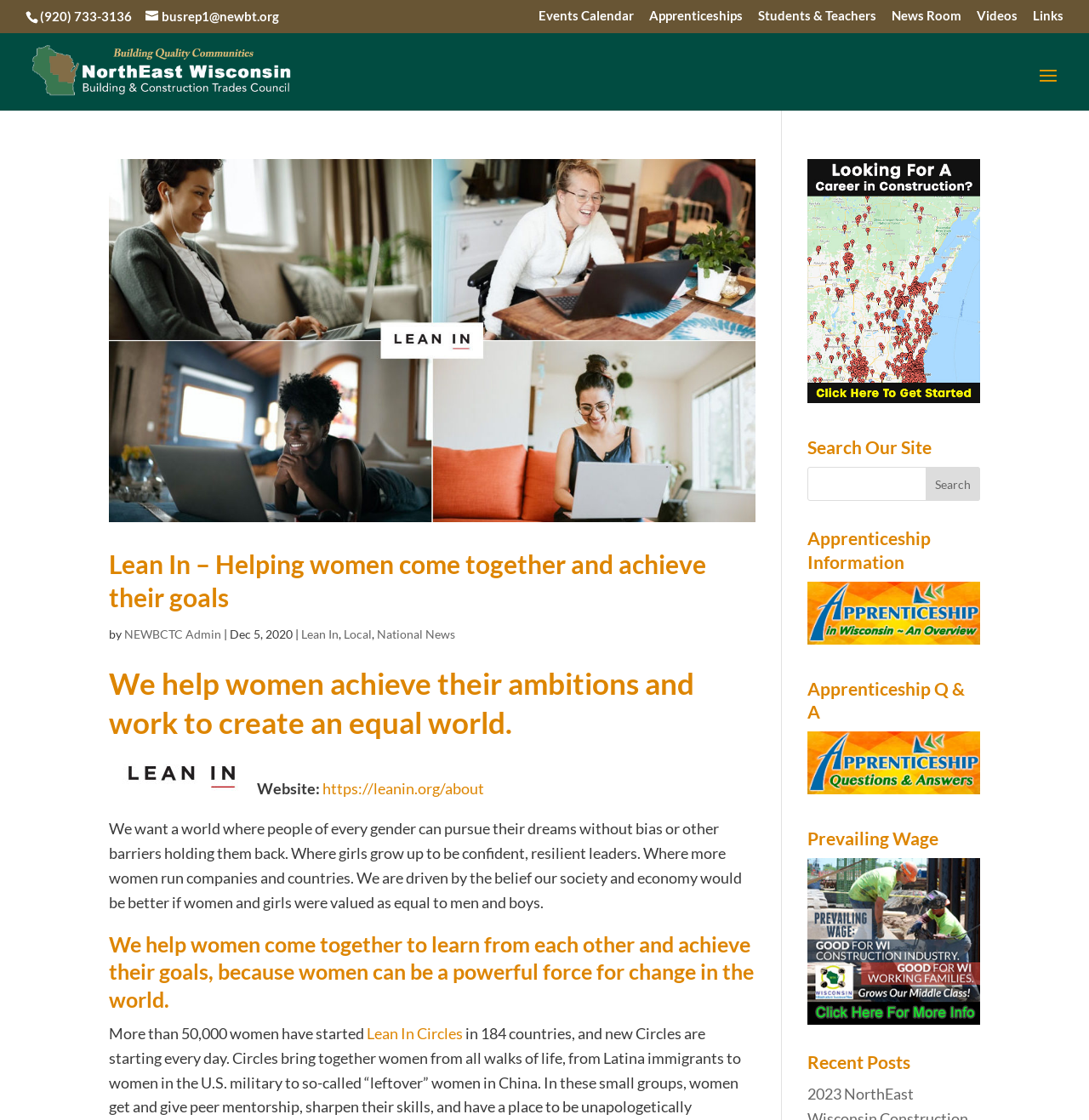Summarize the webpage in an elaborate manner.

The webpage is titled "Lean In Archives - NEWBT" and appears to be a resource hub for women's empowerment and apprenticeships. At the top, there is a phone number "(920) 733-3136" and an email address "busrep1@newbt.org". Below this, there are several links to different sections of the website, including "Events Calendar", "Apprenticeships", "Students & Teachers", "News Room", "Videos", and "Links".

On the left side of the page, there is a logo for "NEWBT" with an image and a link to the organization's website. Below this, there is a heading that reads "Lean In – Helping women come together and achieve their goals" with a link to the Lean In website. There is also an image associated with this heading.

The main content of the page is divided into several sections. The first section has a heading that reads "We help women achieve their ambitions and work to create an equal world." Below this, there is a link to the Lean In website and a paragraph of text that describes the organization's mission.

The next section has a heading that reads "We help women come together to learn from each other and achieve their goals, because women can be a powerful force for change in the world." Below this, there is a statistic that reads "More than 50,000 women have started Lean In Circles".

On the right side of the page, there is a search bar with a heading that reads "Search Our Site". Below this, there are several sections related to apprenticeships, including "Apprenticeship Information", "Apprenticeship Q & A", and "Prevailing Wage". Each of these sections has a heading and a link to more information. There is also a section titled "Recent Posts" at the bottom of the page.

Throughout the page, there are several images associated with the different sections and links. Overall, the webpage appears to be a resource hub for women's empowerment and apprenticeships, with a focus on providing information and resources to help women achieve their goals.